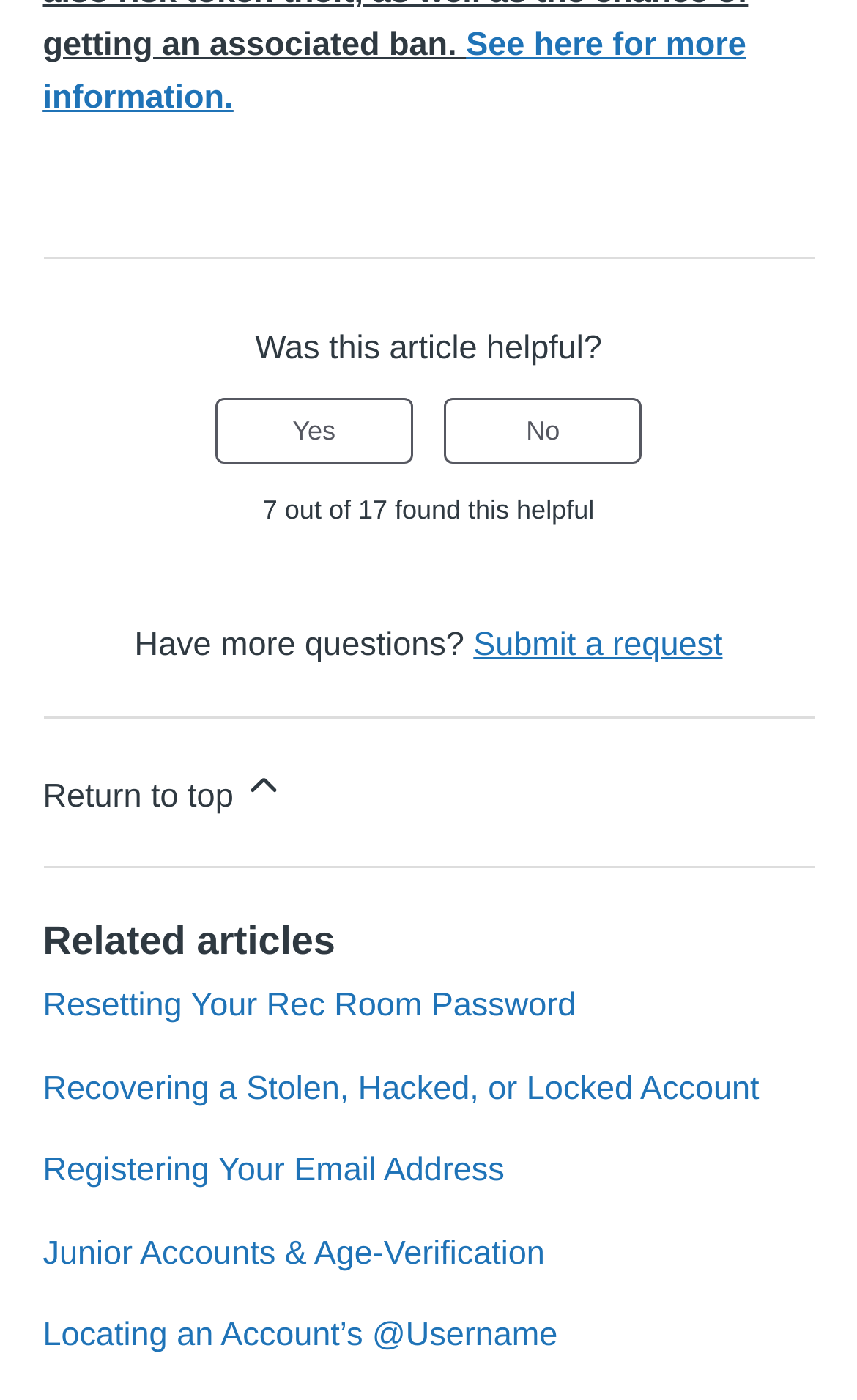Please specify the bounding box coordinates of the clickable section necessary to execute the following command: "Submit a request".

[0.552, 0.448, 0.843, 0.474]